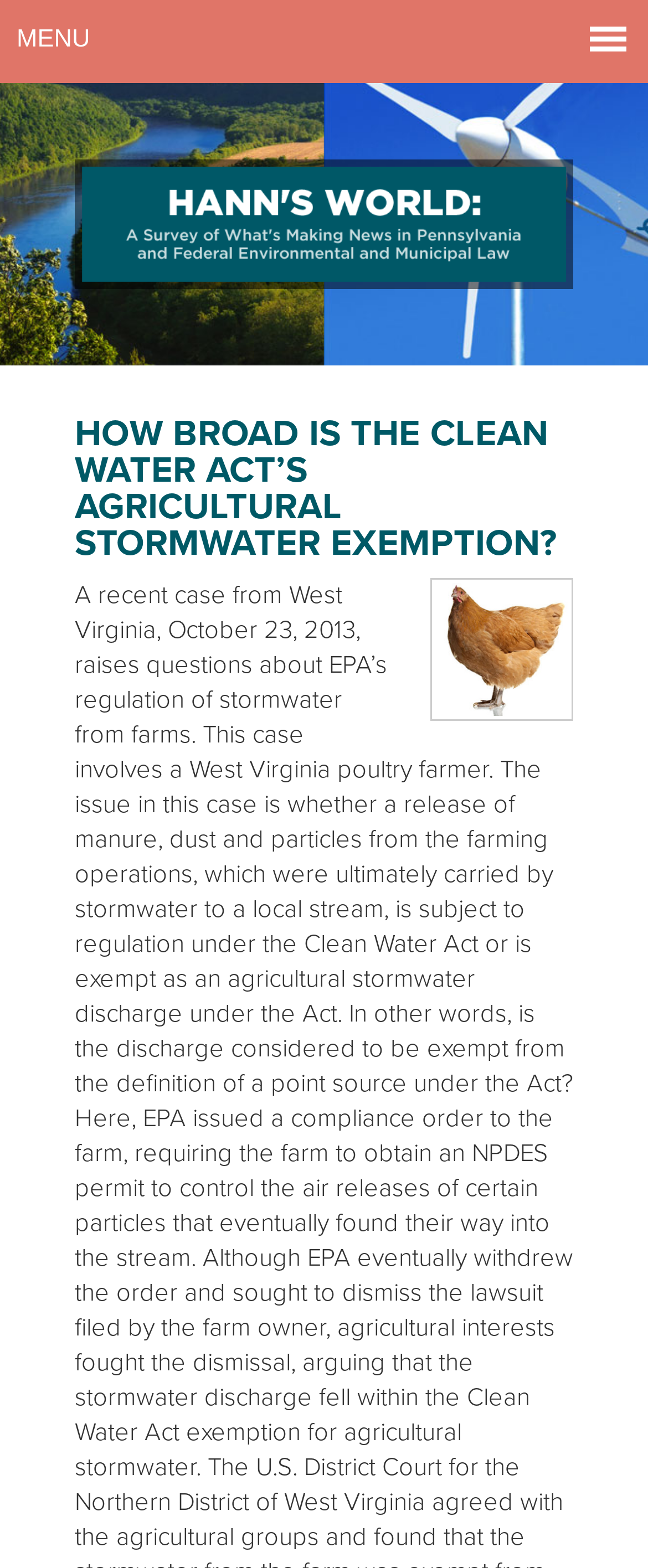Locate the bounding box of the UI element described by: "parent_node: MENU" in the given webpage screenshot.

[0.877, 0.0, 1.0, 0.049]